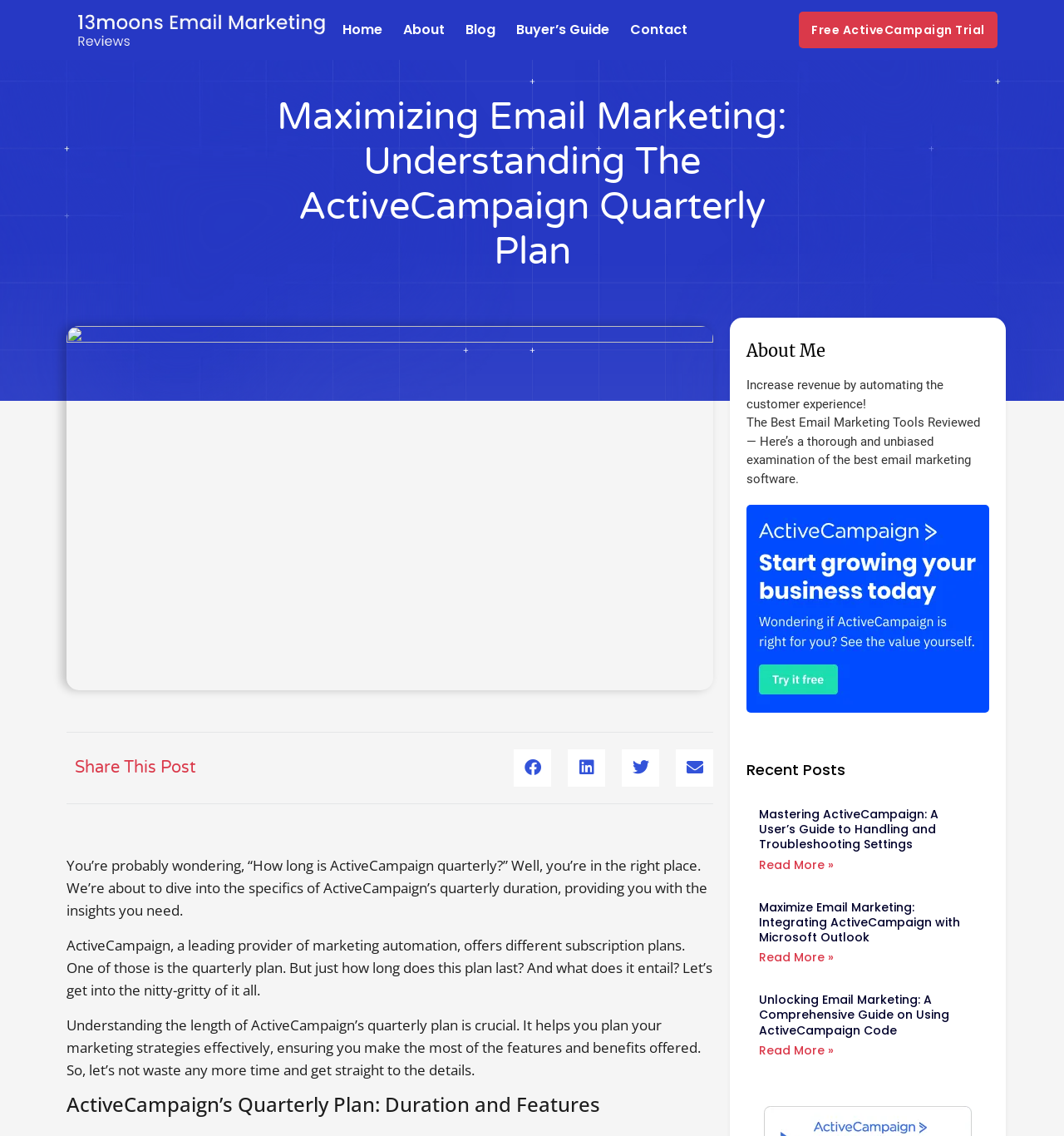Please determine the bounding box coordinates for the element that should be clicked to follow these instructions: "Read more about 'Mastering ActiveCampaign: A User’s Guide to Handling and Troubleshooting Settings'".

[0.713, 0.754, 0.784, 0.768]